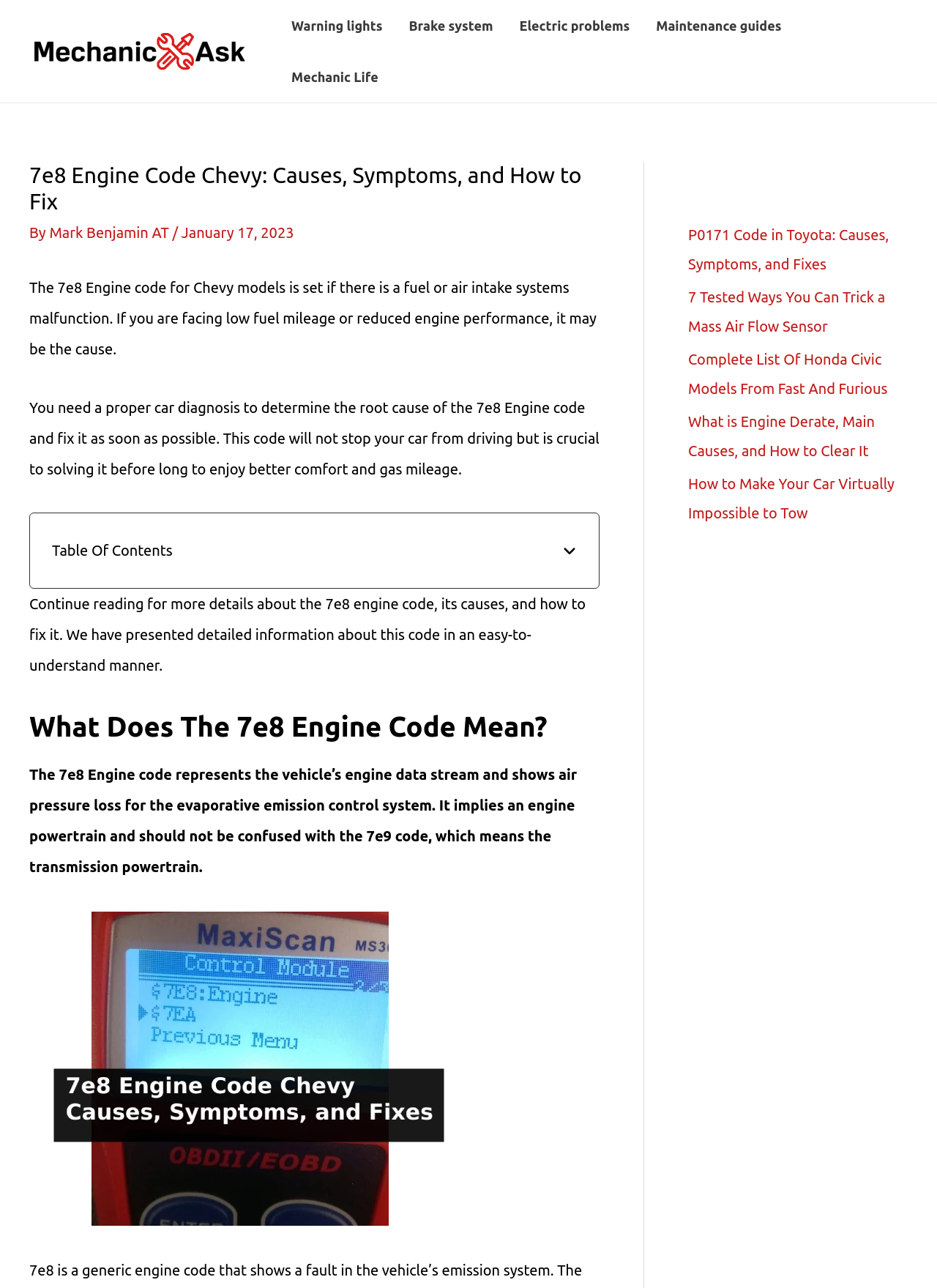Given the element description: "Warning lights", predict the bounding box coordinates of the UI element it refers to, using four float numbers between 0 and 1, i.e., [left, top, right, bottom].

[0.297, 0.0, 0.422, 0.04]